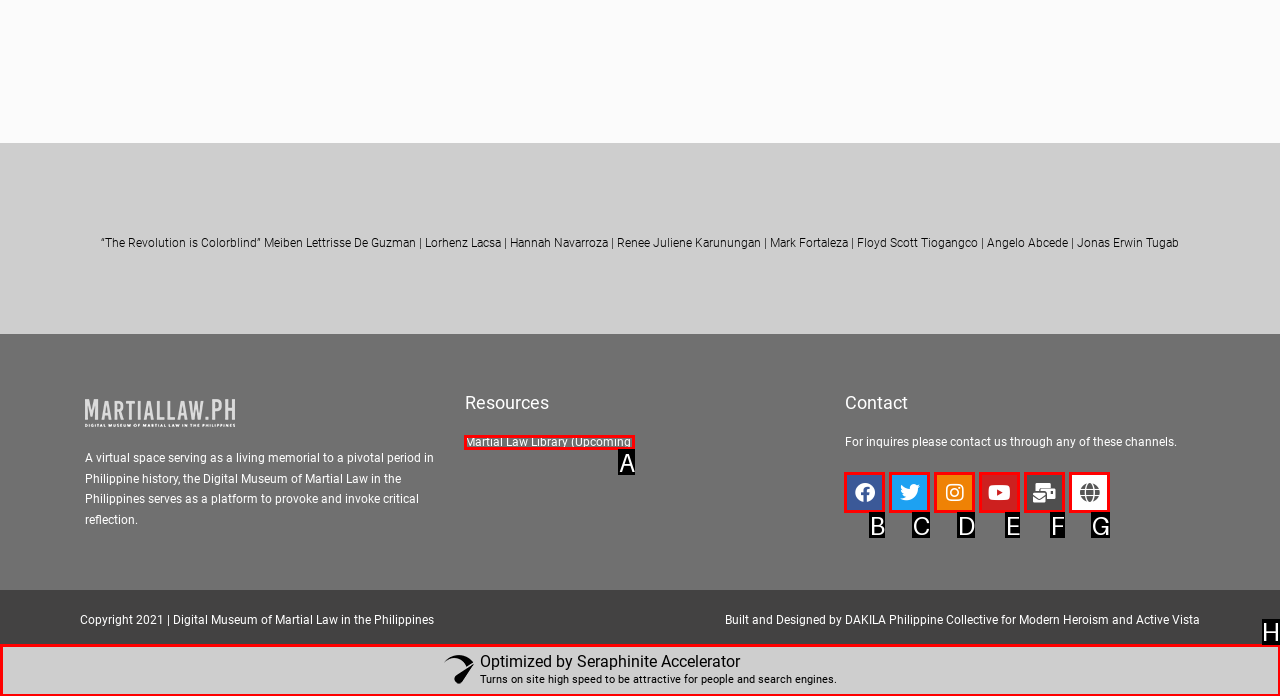Find the correct option to complete this instruction: Visit the Martial Law Library. Reply with the corresponding letter.

A